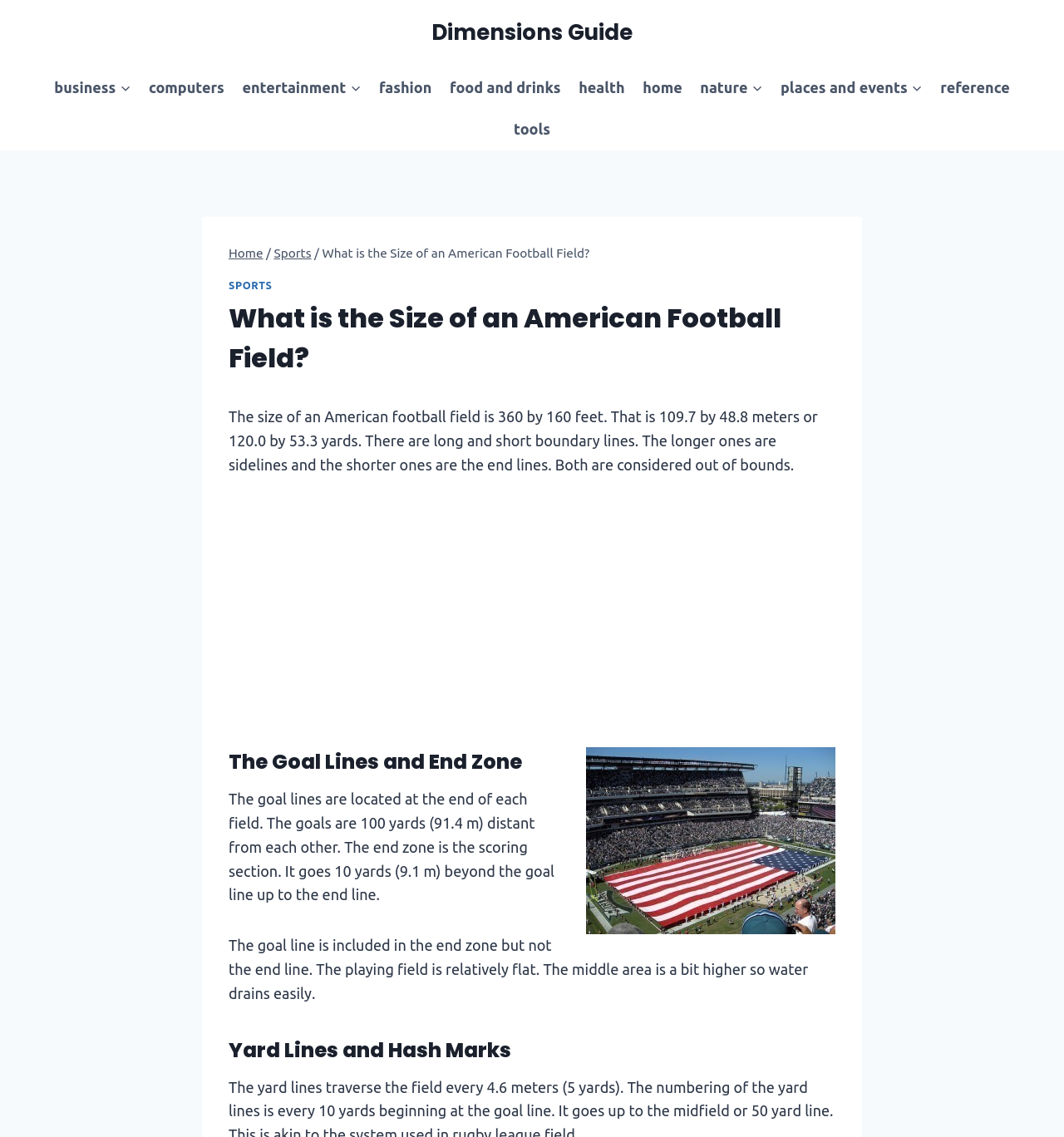Identify the bounding box coordinates for the region to click in order to carry out this instruction: "Click on the 'SPORTS' link". Provide the coordinates using four float numbers between 0 and 1, formatted as [left, top, right, bottom].

[0.215, 0.245, 0.256, 0.256]